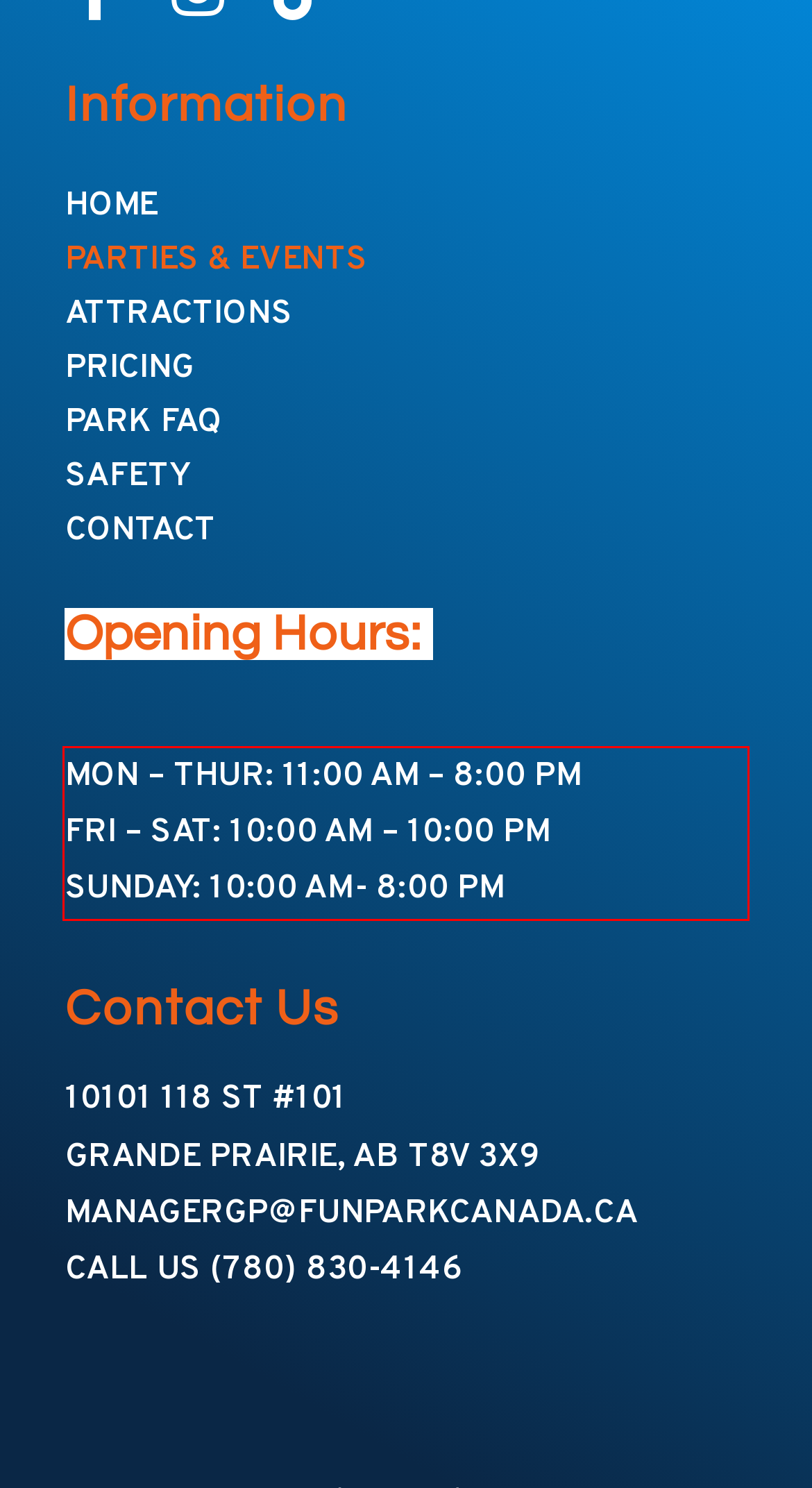Identify the text within the red bounding box on the webpage screenshot and generate the extracted text content.

MON – THUR: 11:00 AM – 8:00 PM FRI – SAT: 10:00 AM – 10:00 PM SUNDAY: 10:00 AM- 8:00 PM